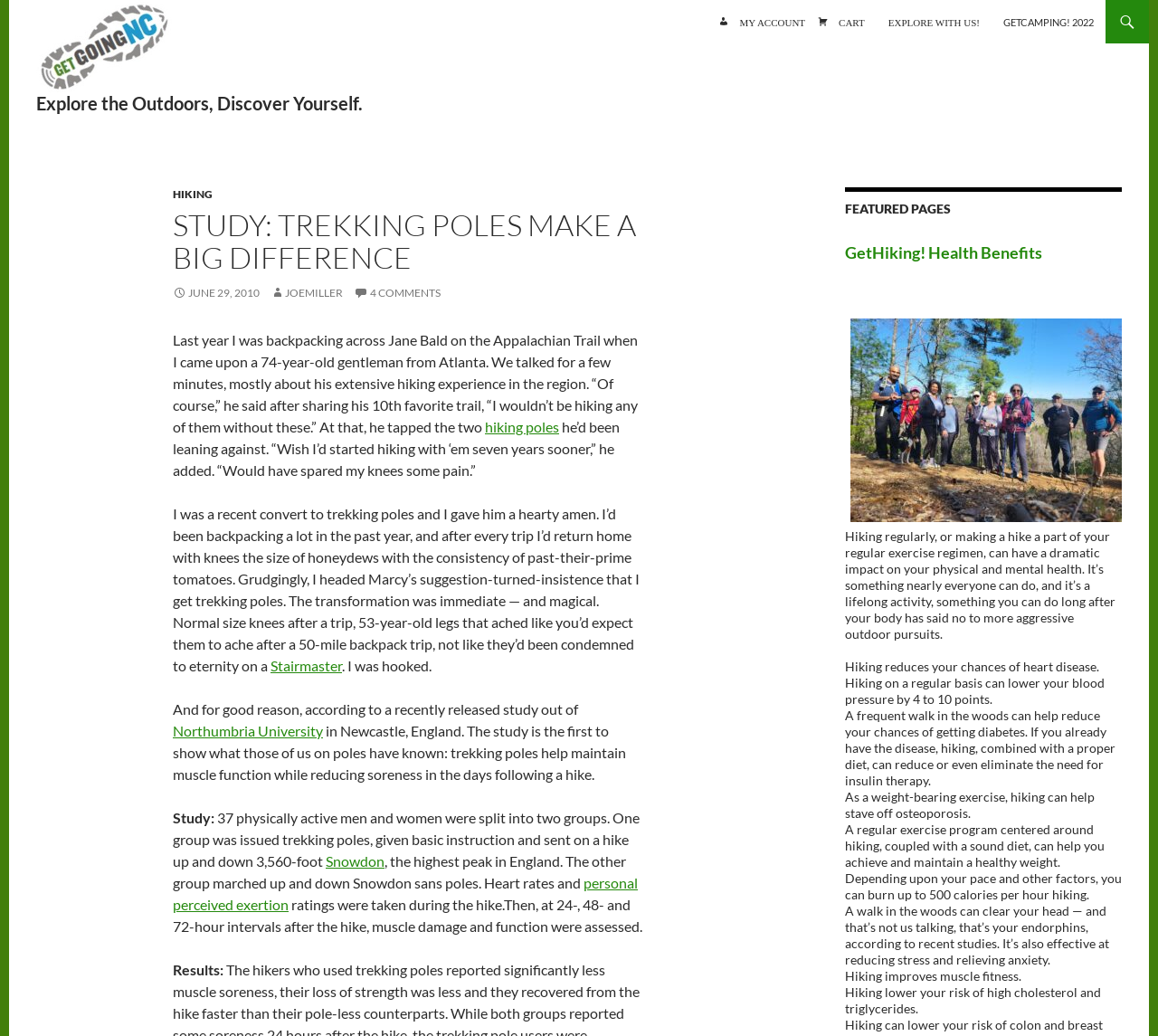Give a short answer using one word or phrase for the question:
What is the name of the highest peak in England mentioned in the article?

Snowdon